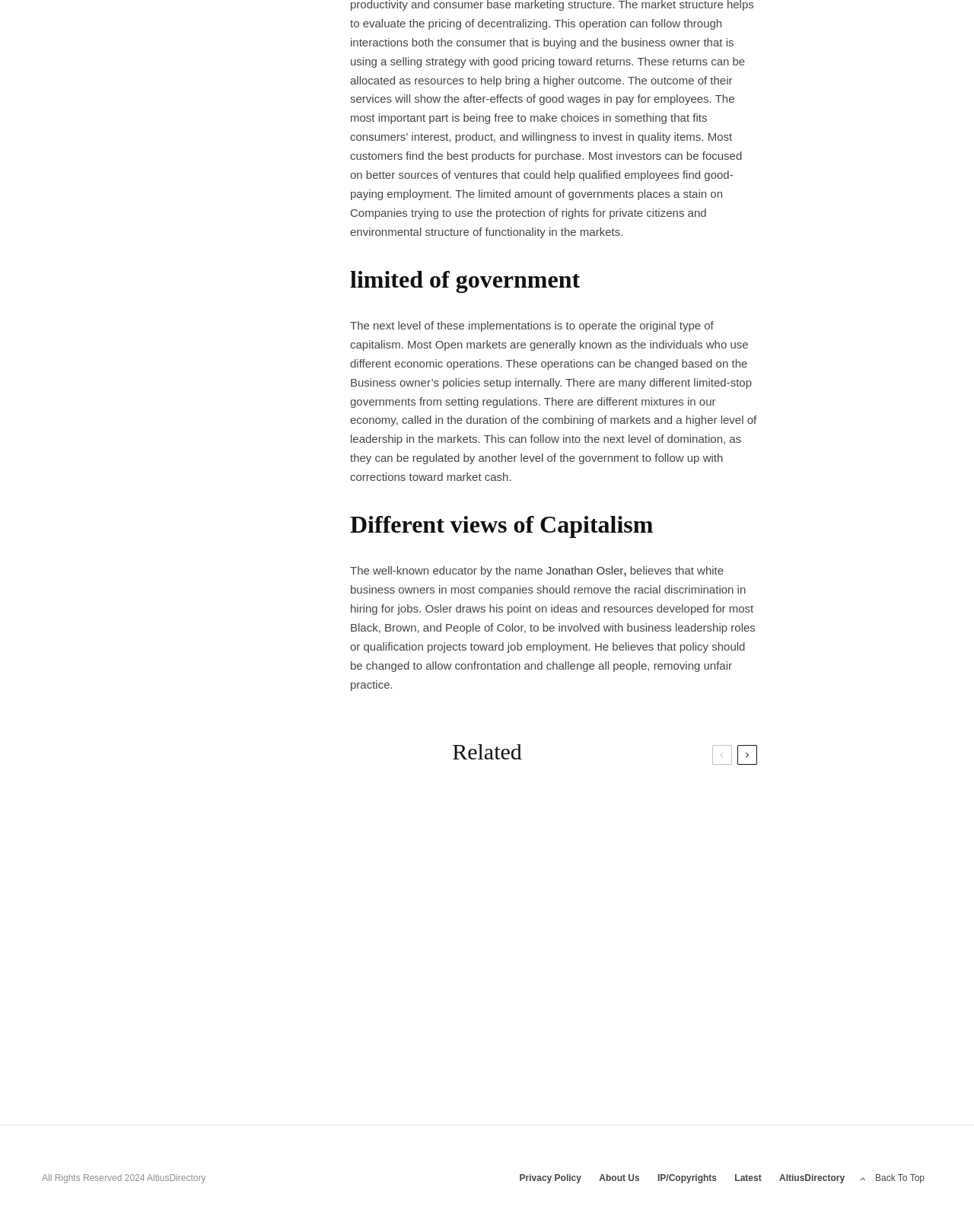What type of app is discussed in the related article?
Answer the question with a thorough and detailed explanation.

The related article mentioned on the webpage is titled 'Essential Features Every Banking App Should Have', suggesting that the article discusses the necessary features of a banking app.